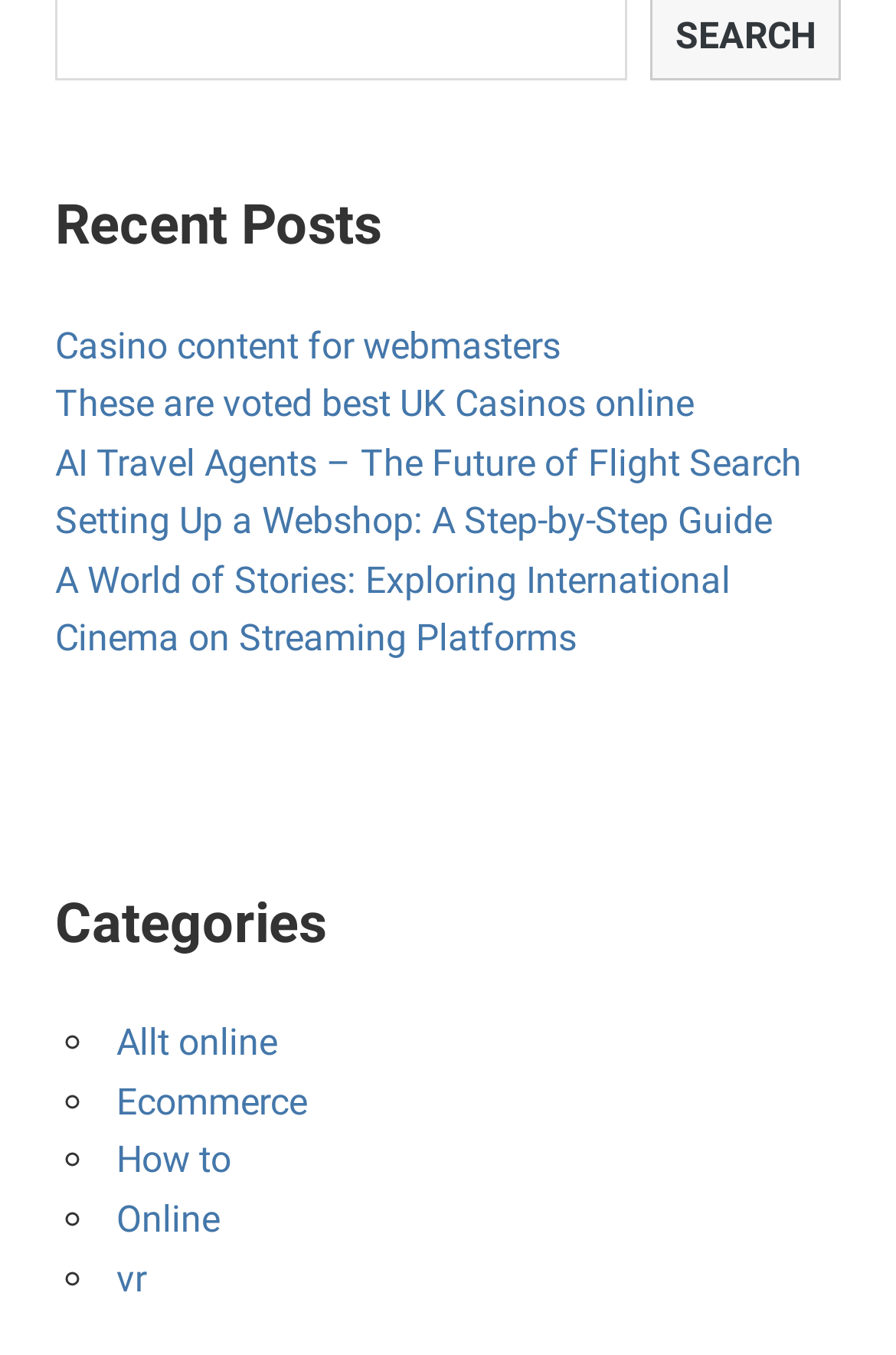Extract the bounding box coordinates of the UI element described by: "How to". The coordinates should include four float numbers ranging from 0 to 1, e.g., [left, top, right, bottom].

[0.13, 0.84, 0.258, 0.872]